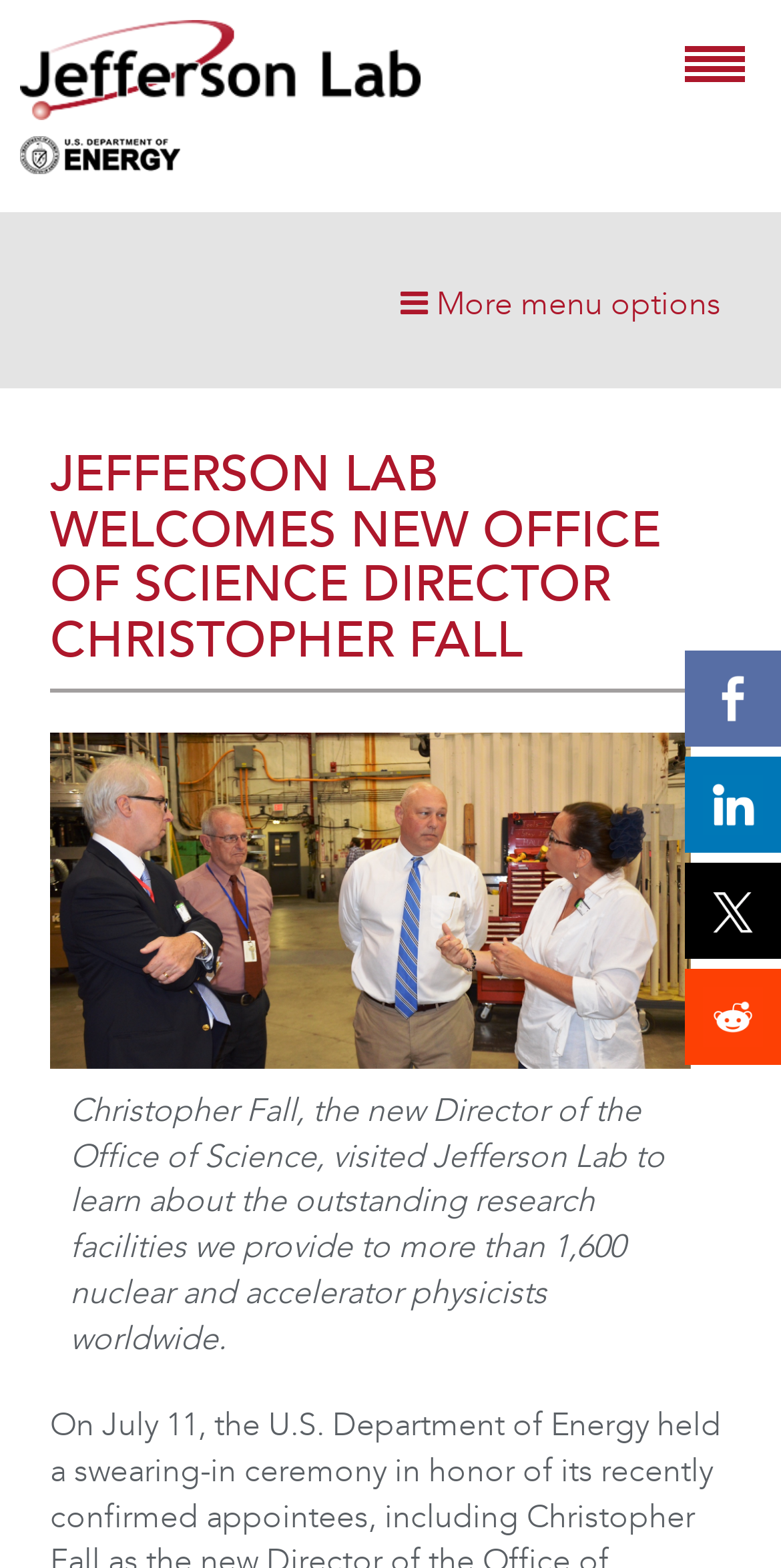Provide a thorough description of the webpage's content and layout.

The webpage is about Jefferson Lab welcoming the new Director of the Office of Science, Christopher Fall. At the top right corner, there is a hamburger button. Below it, there are two links, "Home" and "U.S. Department of Energy", both accompanied by images. 

To the right of these links, there is a static text "More menu options". On the top right side of the page, there are four social media sharing buttons, namely Facebook, Linkedin, Twitter, and Reddit, arranged vertically.

The main content of the page is a heading that reads "JEFFERSON LAB WELCOMES NEW OFFICE OF SCIENCE DIRECTOR CHRISTOPHER FALL". Below the heading, there are four images of Christopher Fall touring different facilities at Jefferson Lab, including the MCC - CEBAF Accelerator Control Room, Experimental Hall A, Experimental Hall B, and learning about SRF accelerator cavities.

Below the images, there is a paragraph of text that summarizes Christopher Fall's visit to Jefferson Lab, mentioning that he learned about the outstanding research facilities provided to over 1,600 nuclear and accelerator physicists worldwide.